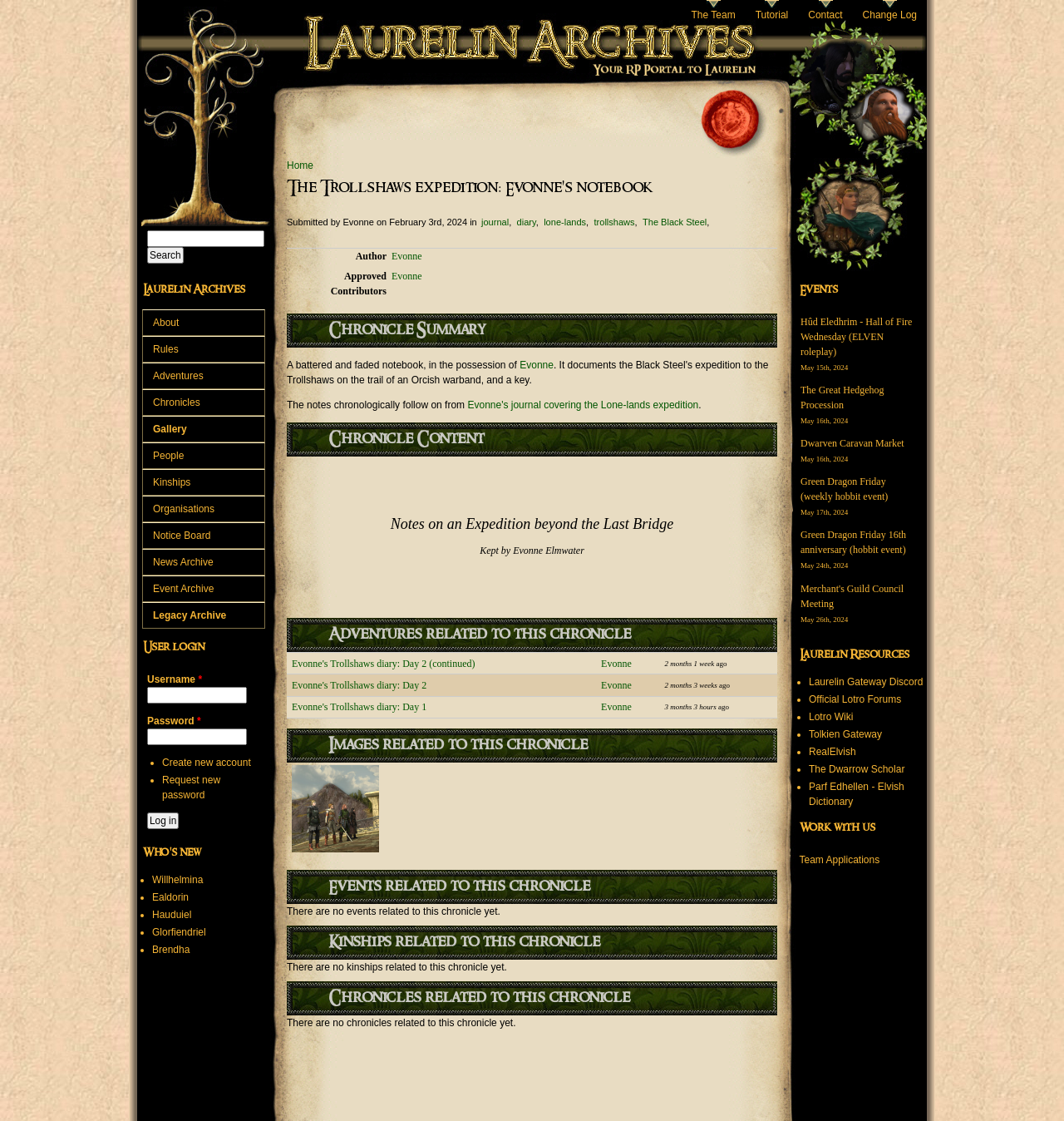Write a detailed summary of the webpage.

The webpage is about "The Trollshaws expedition: Evonne's notebook" from The Laurelin Archives. At the top, there are several links to navigate to different sections of the website, including "Home", "The Team", "Tutorial", "Contact", and "Change Log". Below these links, there is a heading "You are here" followed by a link to "Home".

The main content of the page is divided into several sections. The first section displays information about the chronicle, including the title, submission date, and categories. There is a table below with two rows, showing the author and approved contributors.

The next section is titled "Chronicle Summary" and provides a brief description of the chronicle. It mentions that the notes are from a battered and faded notebook possessed by Evonne, and that they chronologically follow on from Evonne's journal covering the Lone-lands expedition.

The "Chronicle Content" section appears to be empty, with only a non-breaking space character. Below this, there is a section titled "Adventures related to this chronicle" with a table listing three related adventures, each with a title, author, and date.

The "Images related to this chronicle" section has a layout table with five empty cells, suggesting that there are no images related to this chronicle yet. Similarly, the "Events related to this chronicle", "Kinships related to this chronicle", and "Chronicles related to this chronicle" sections all display a message indicating that there are no related items yet.

On the right side of the page, there is a search form with a heading "Search form" and a text box to enter search queries. Below the search form, there is a heading "Laurelin Archives" with links to "About", "Rules", and "Adventures". There is also an image above the search form, but its contents are not described.